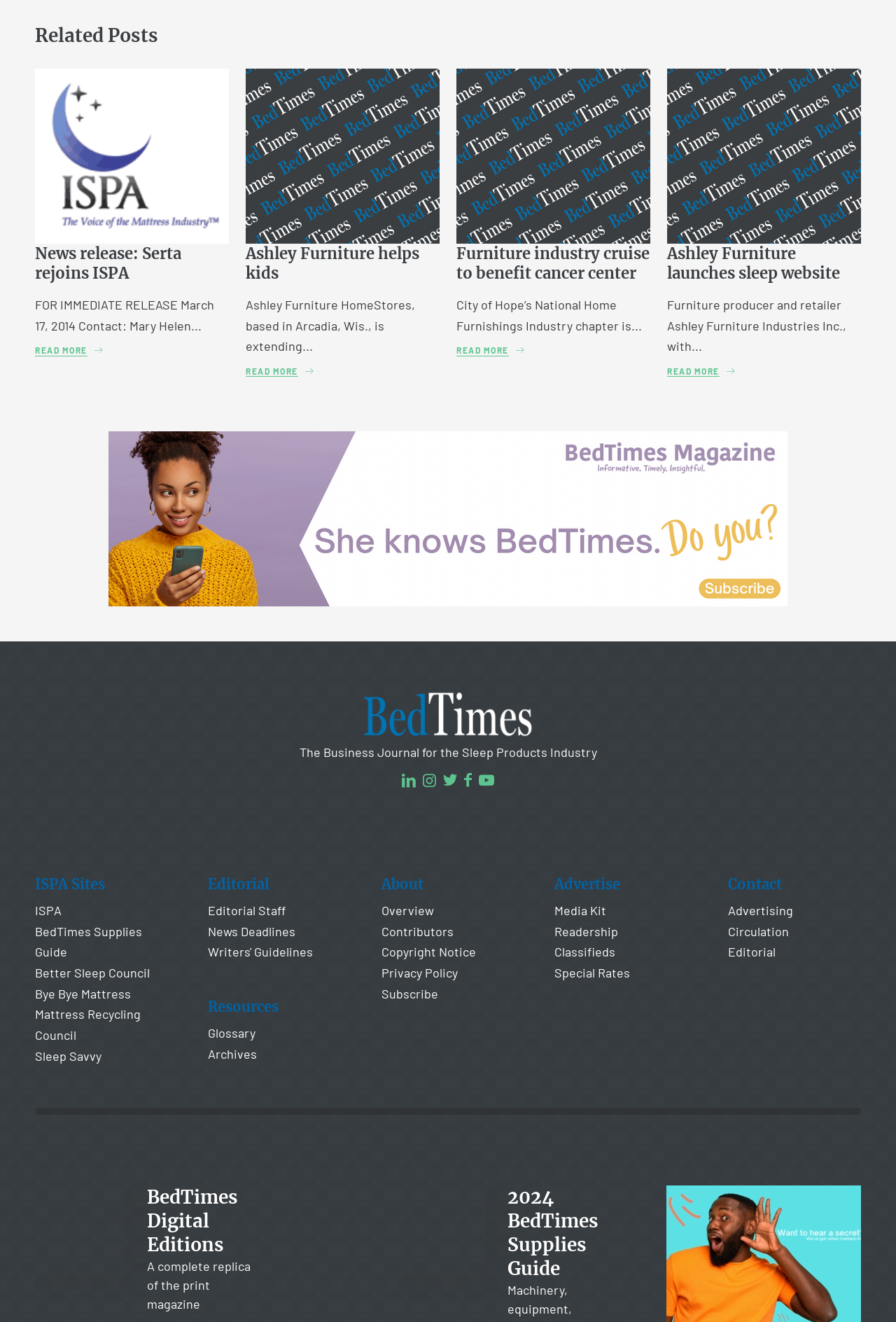How many news releases are on this page?
Provide an in-depth answer to the question, covering all aspects.

I counted the number of headings with 'News release' prefix, and there are 4 of them.